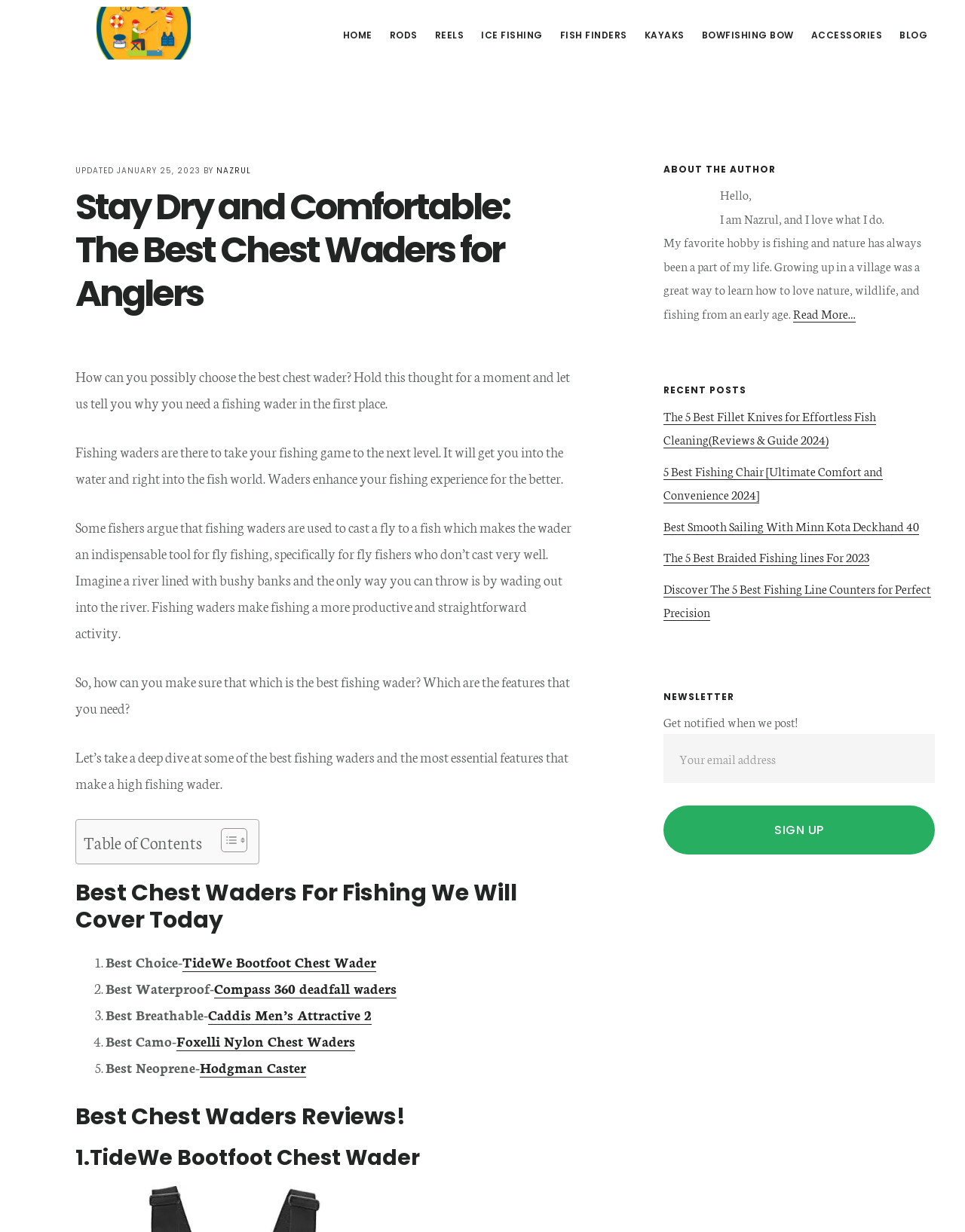Could you find the bounding box coordinates of the clickable area to complete this instruction: "Sign up for the newsletter"?

[0.688, 0.654, 0.969, 0.693]